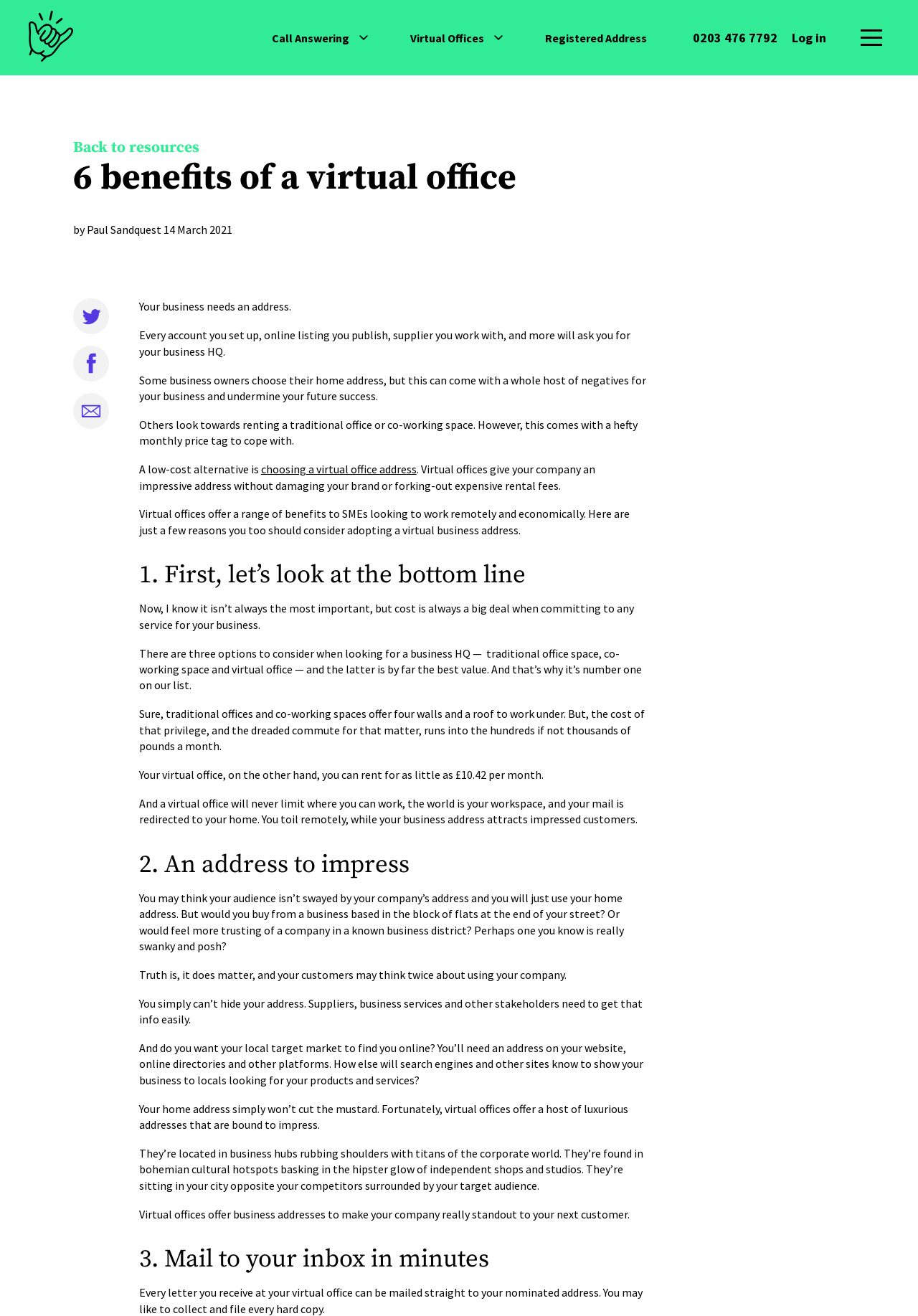What type of addresses do virtual offices offer?
Provide a short answer using one word or a brief phrase based on the image.

Luxurious addresses